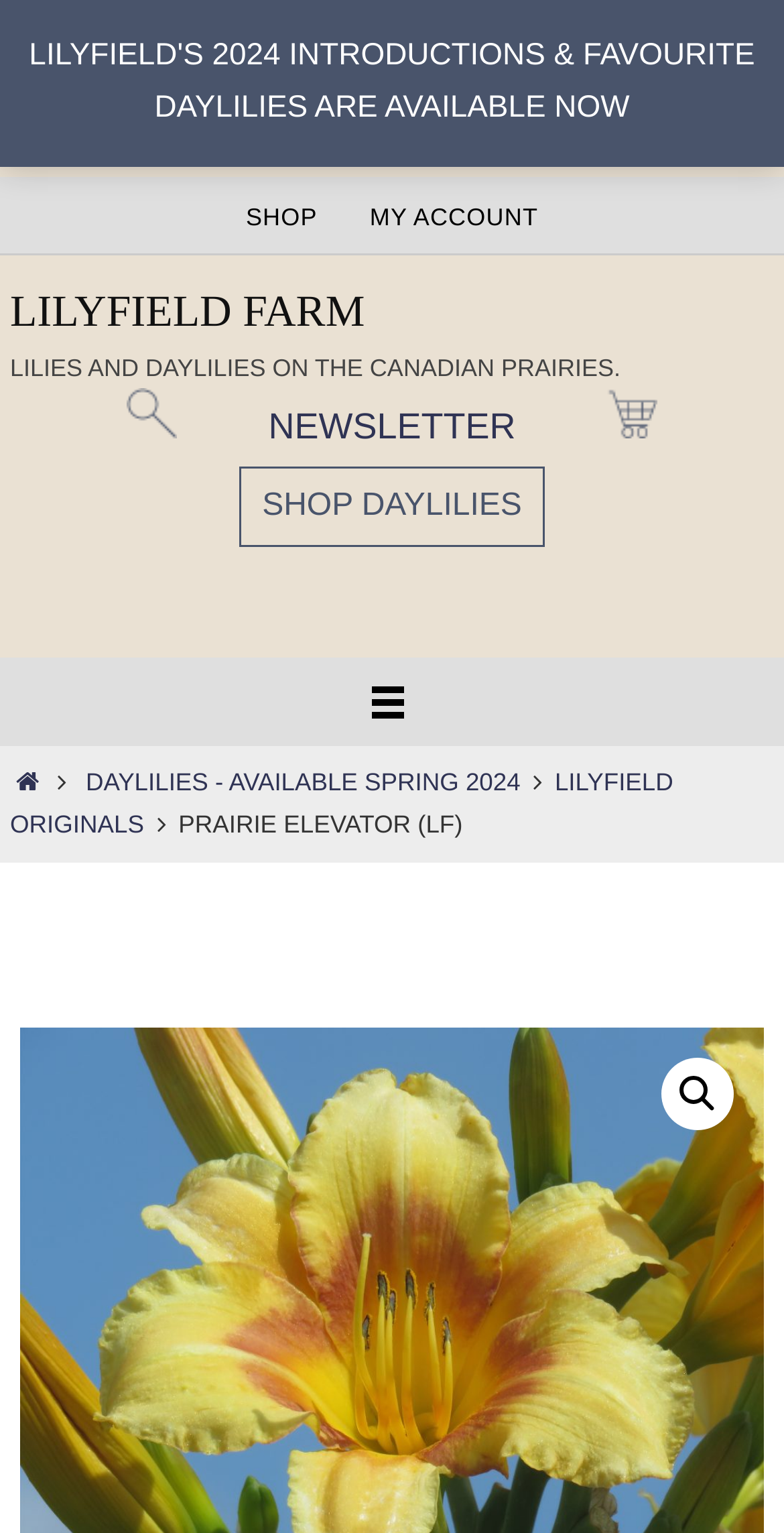Identify the bounding box coordinates of the clickable region to carry out the given instruction: "subscribe to newsletter".

[0.24, 0.265, 0.76, 0.293]